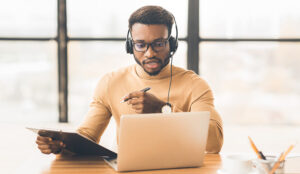What is the individual holding in their left hand?
Using the visual information, respond with a single word or phrase.

Clipboard